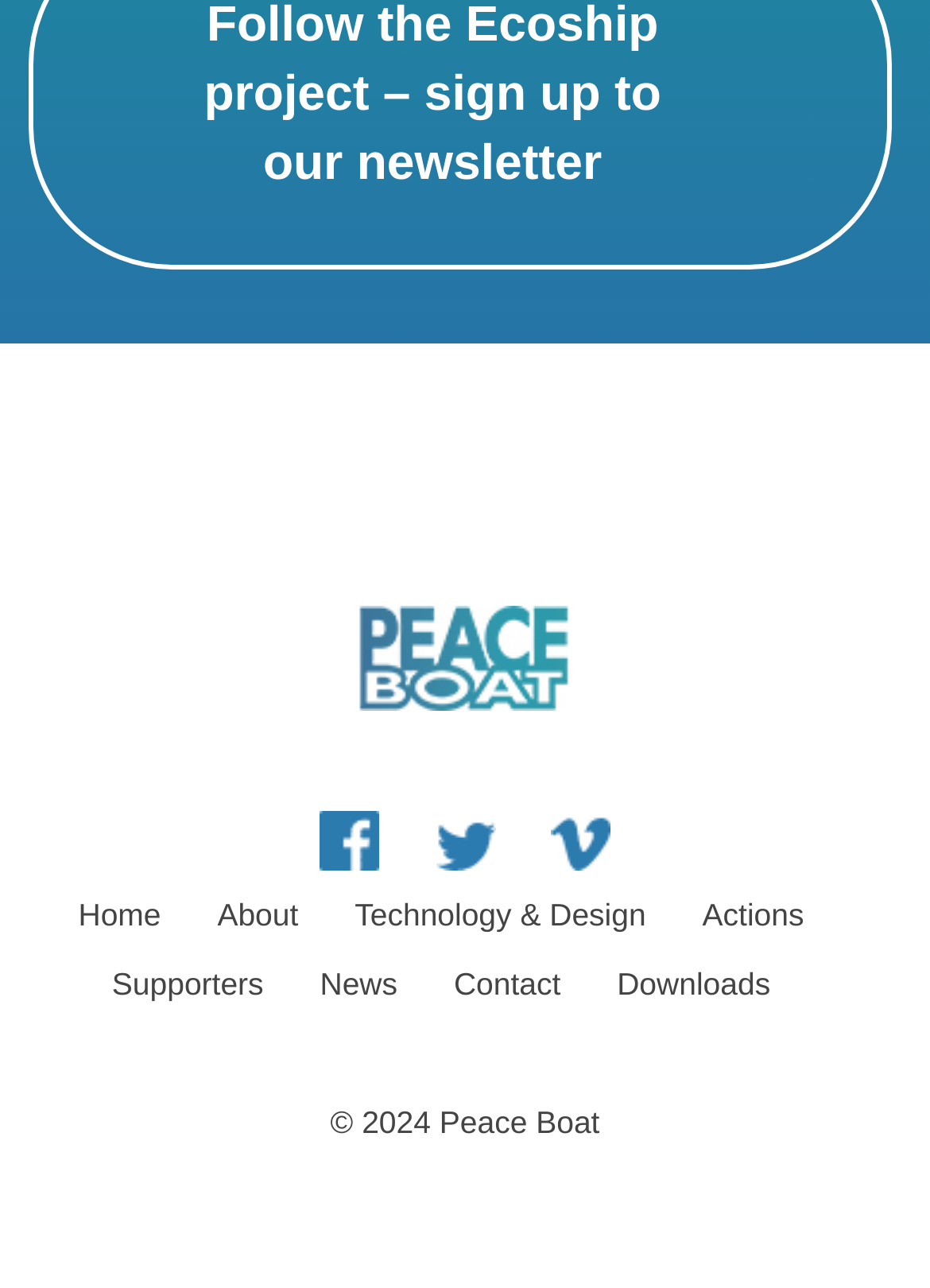How many links are in the top navigation bar?
Identify the answer in the screenshot and reply with a single word or phrase.

5